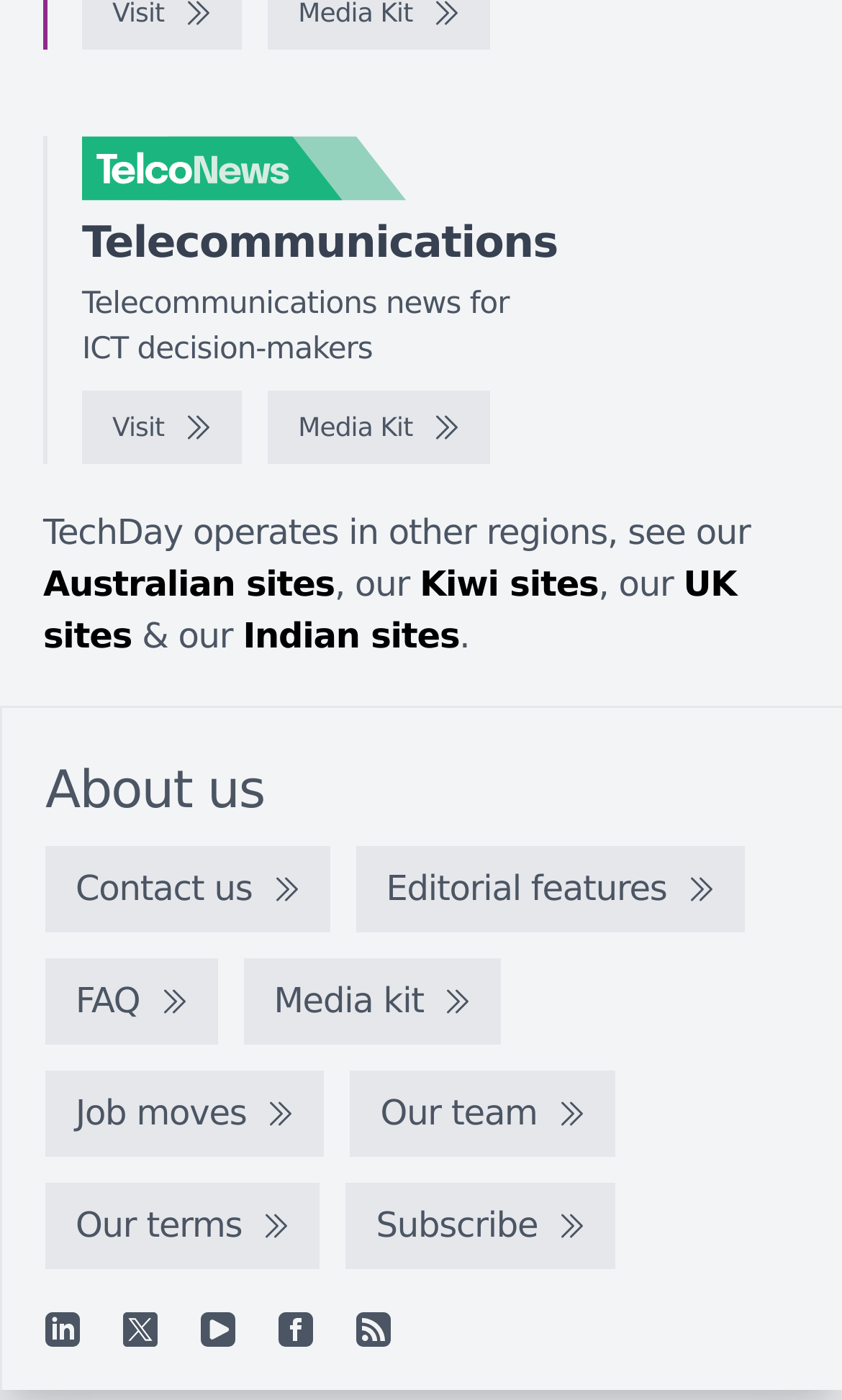Locate the bounding box coordinates of the element you need to click to accomplish the task described by this instruction: "Subscribe to the newsletter".

[0.411, 0.844, 0.731, 0.906]